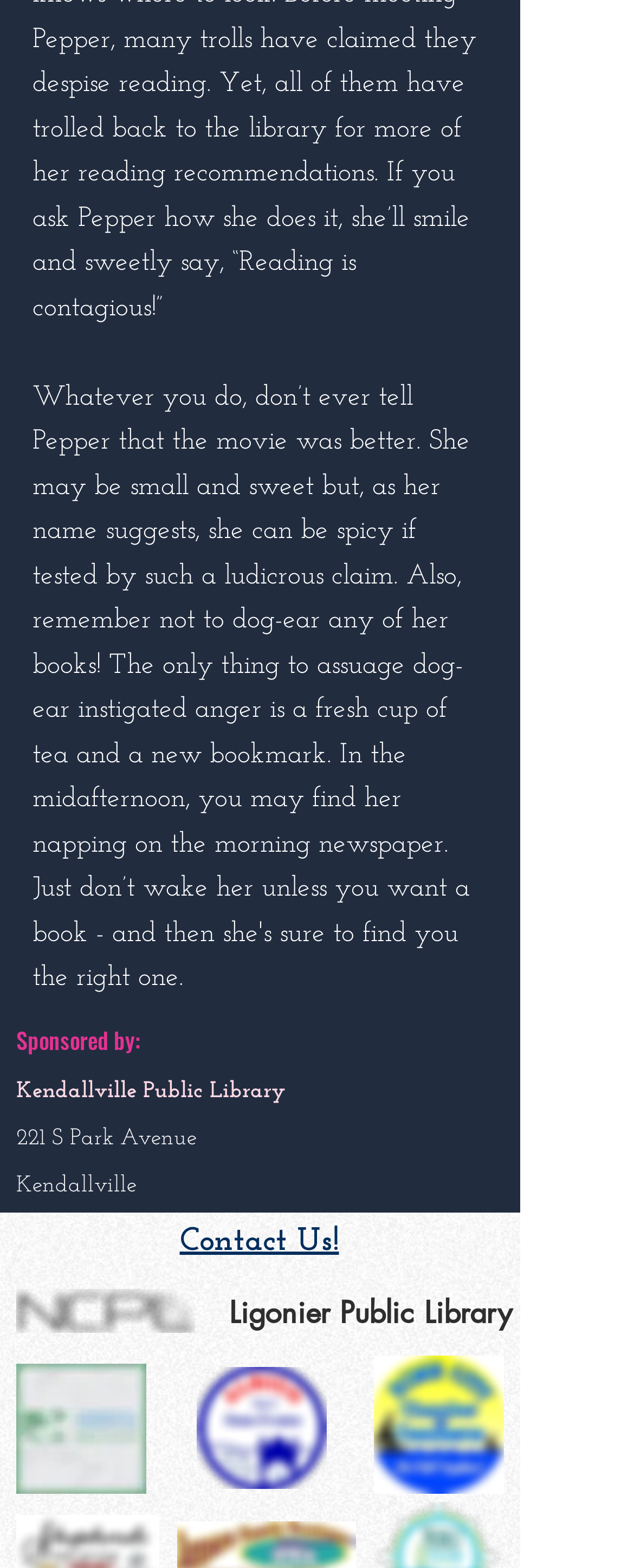Determine the bounding box of the UI element mentioned here: "Contact Us!". The coordinates must be in the format [left, top, right, bottom] with values ranging from 0 to 1.

[0.283, 0.781, 0.535, 0.802]